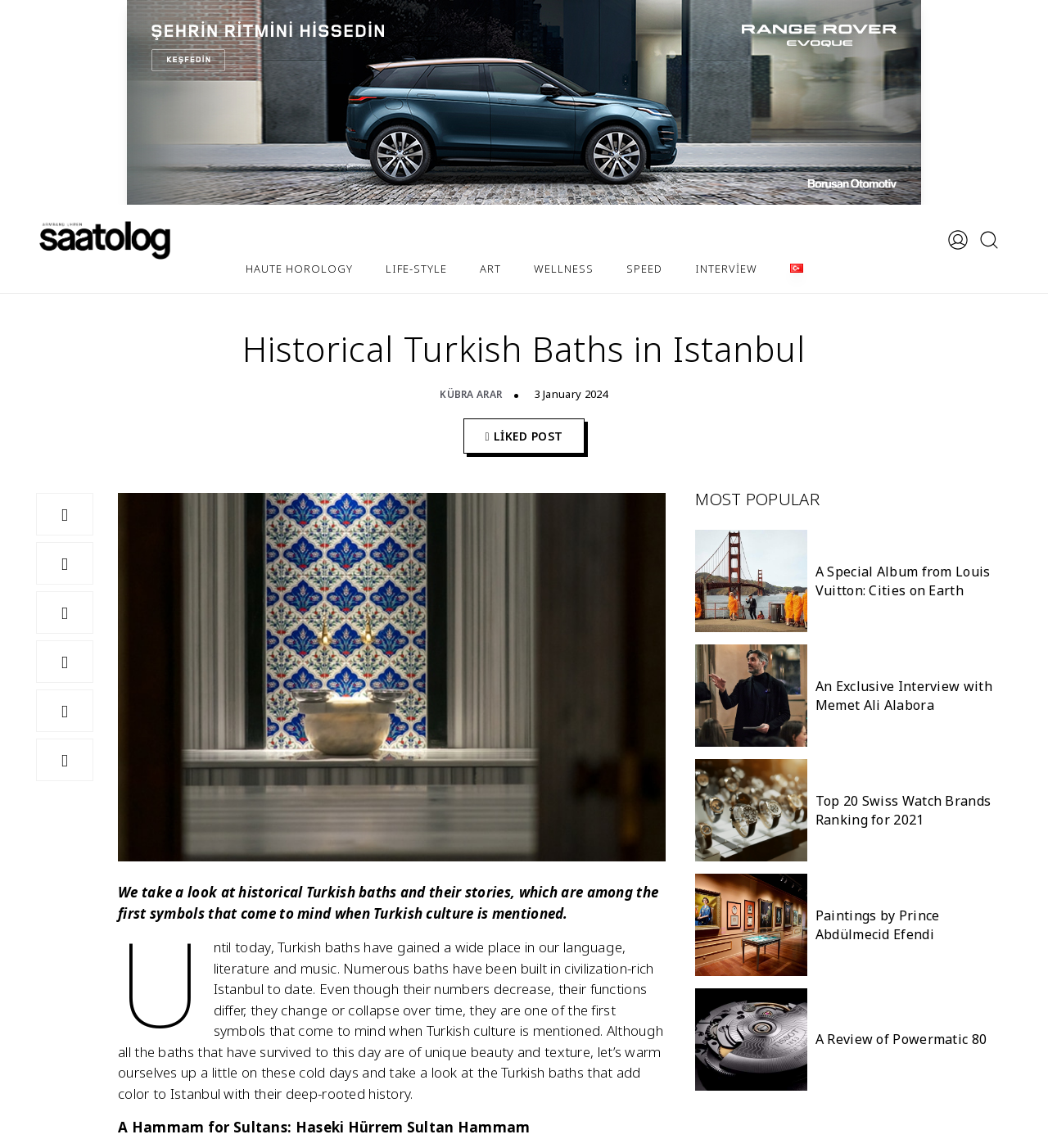Give a one-word or one-phrase response to the question: 
What is the topic of the article?

Historical Turkish Baths